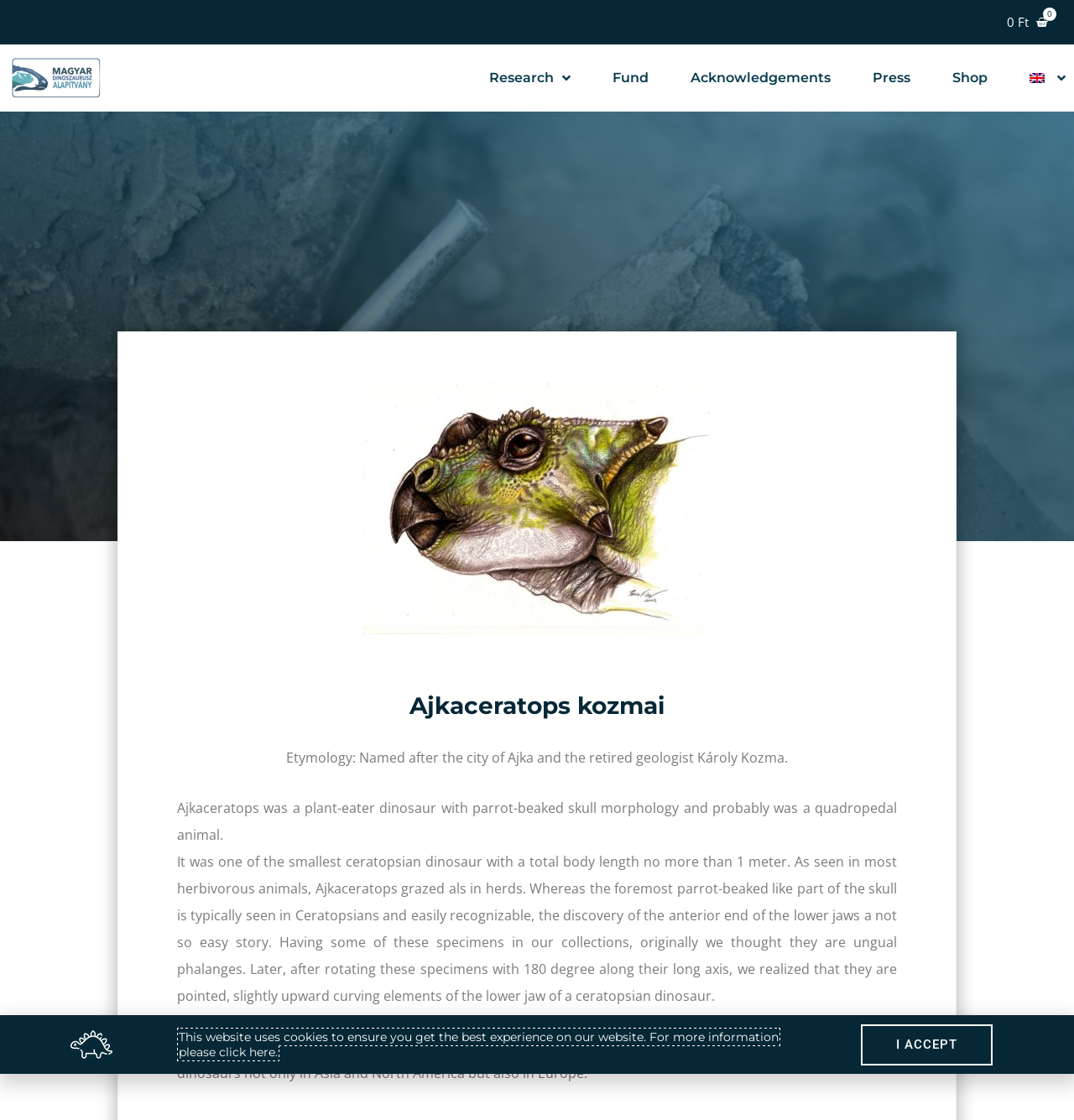Bounding box coordinates must be specified in the format (top-left x, top-left y, bottom-right x, bottom-right y). All values should be floating point numbers between 0 and 1. What are the bounding box coordinates of the UI element described as: alt="Magyar Dinoszaurusz-kutató Expedíció logo" title="main-logo"

[0.008, 0.051, 0.095, 0.088]